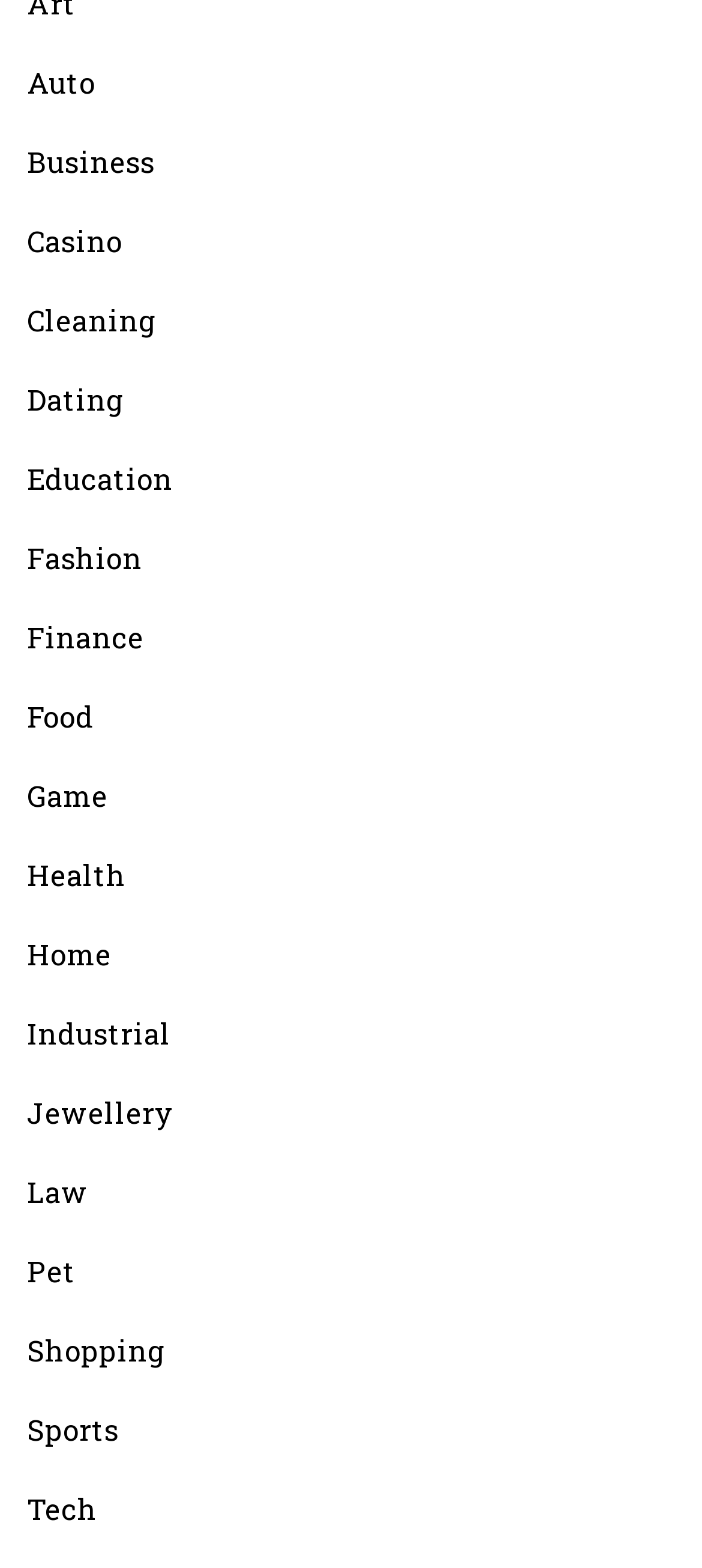What is the last category listed?
Based on the image, answer the question with as much detail as possible.

By looking at the links on the webpage, I can see that the last category listed is Tech, which is located at the bottom of the list.